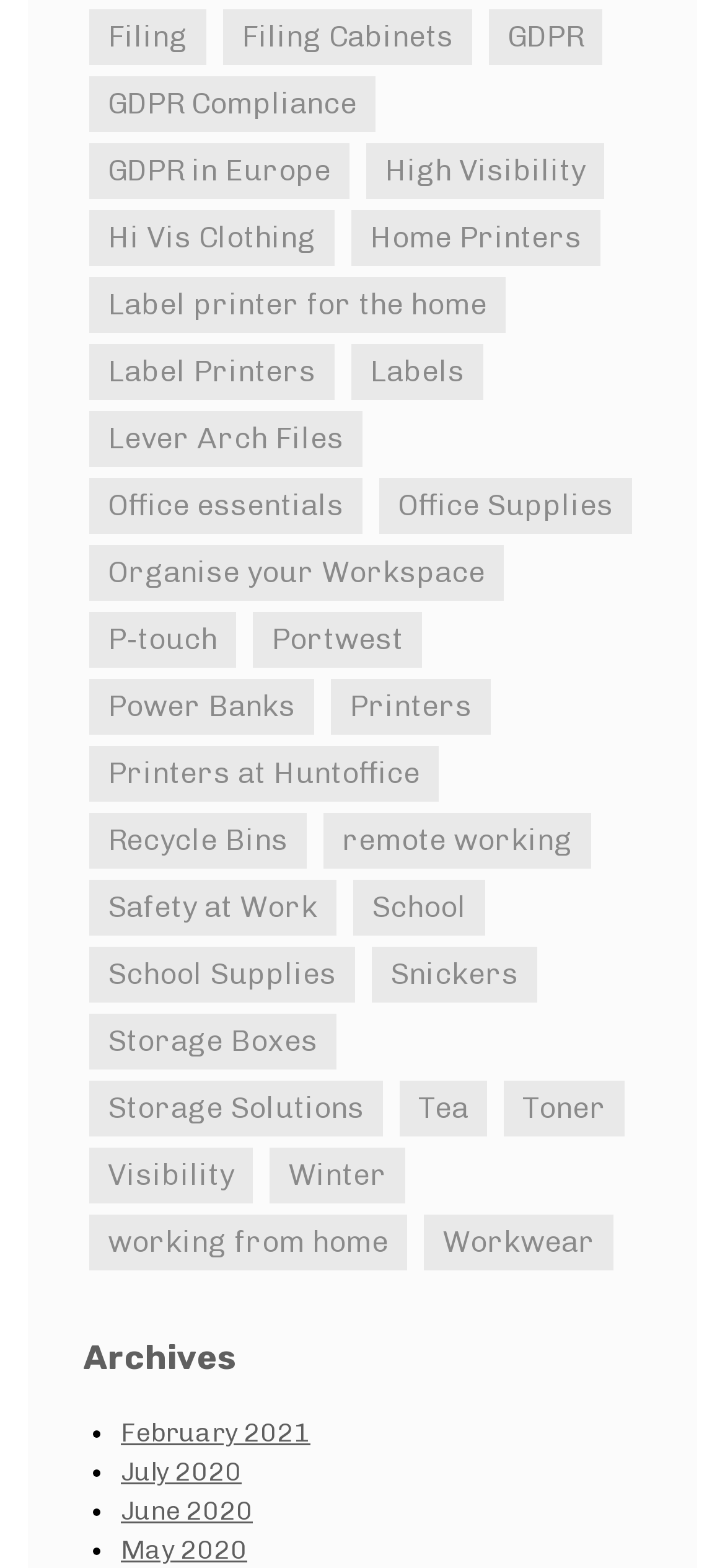Please identify the coordinates of the bounding box that should be clicked to fulfill this instruction: "View Label Printers".

[0.123, 0.219, 0.462, 0.255]